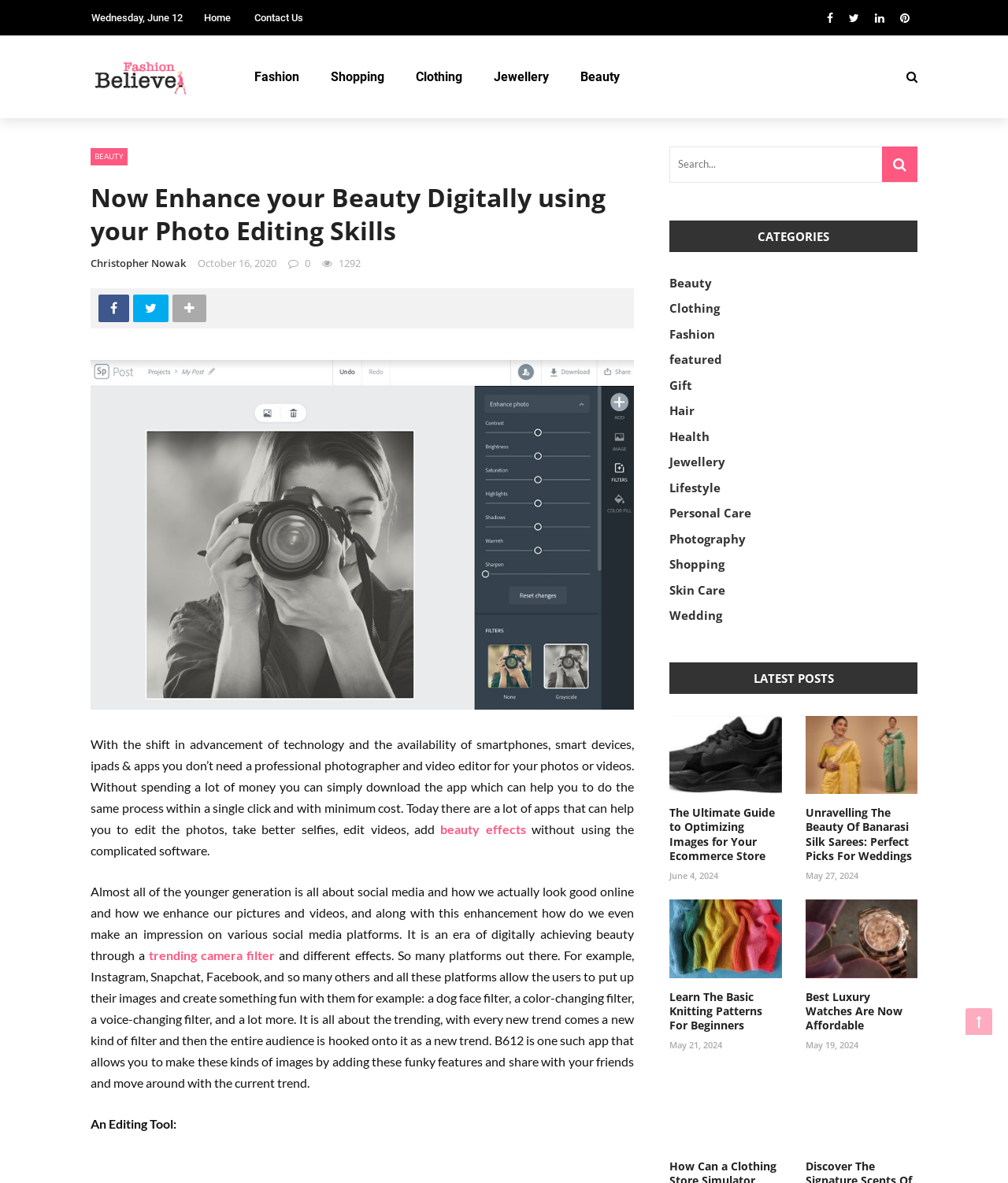Kindly determine the bounding box coordinates for the clickable area to achieve the given instruction: "Visit the 'Home' page".

[0.202, 0.01, 0.229, 0.02]